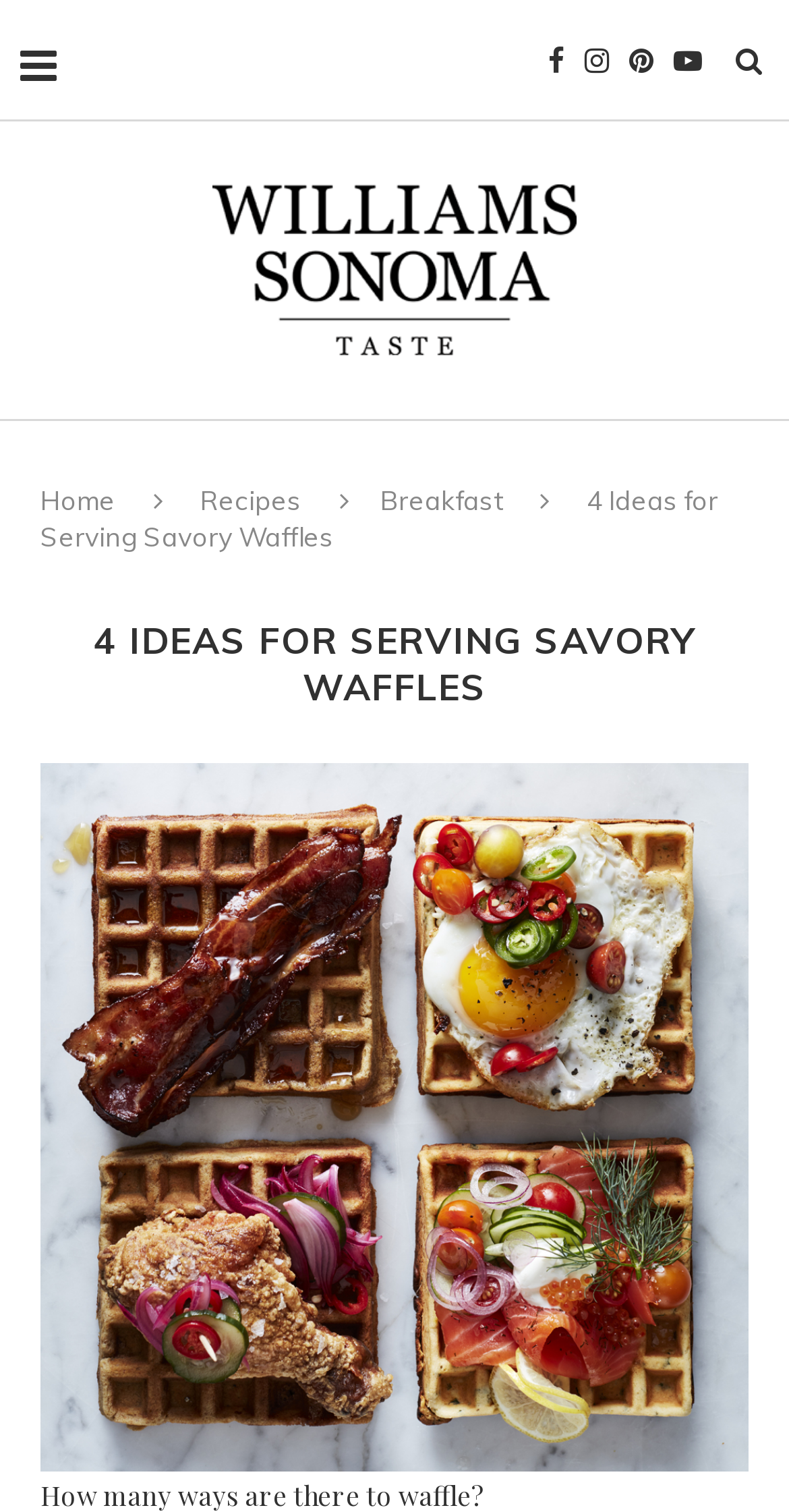Look at the image and answer the question in detail:
How many links are in the top navigation bar?

I counted the number of link elements in the top navigation bar, which are 'Home', 'Recipes', 'Breakfast', and another link with an icon, to get the total number of links.